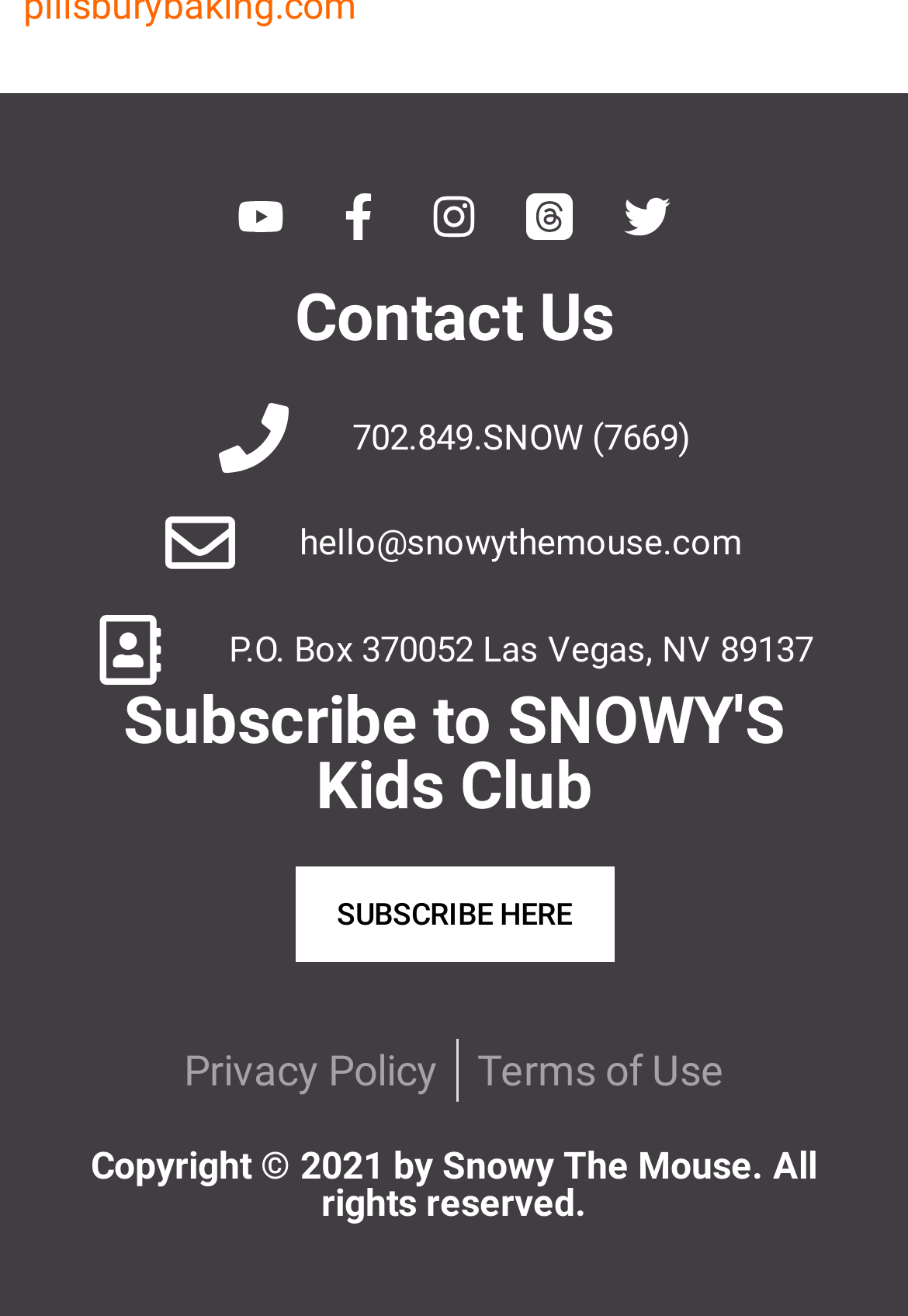Please identify the coordinates of the bounding box for the clickable region that will accomplish this instruction: "Click on Twitter".

[0.687, 0.146, 0.738, 0.181]